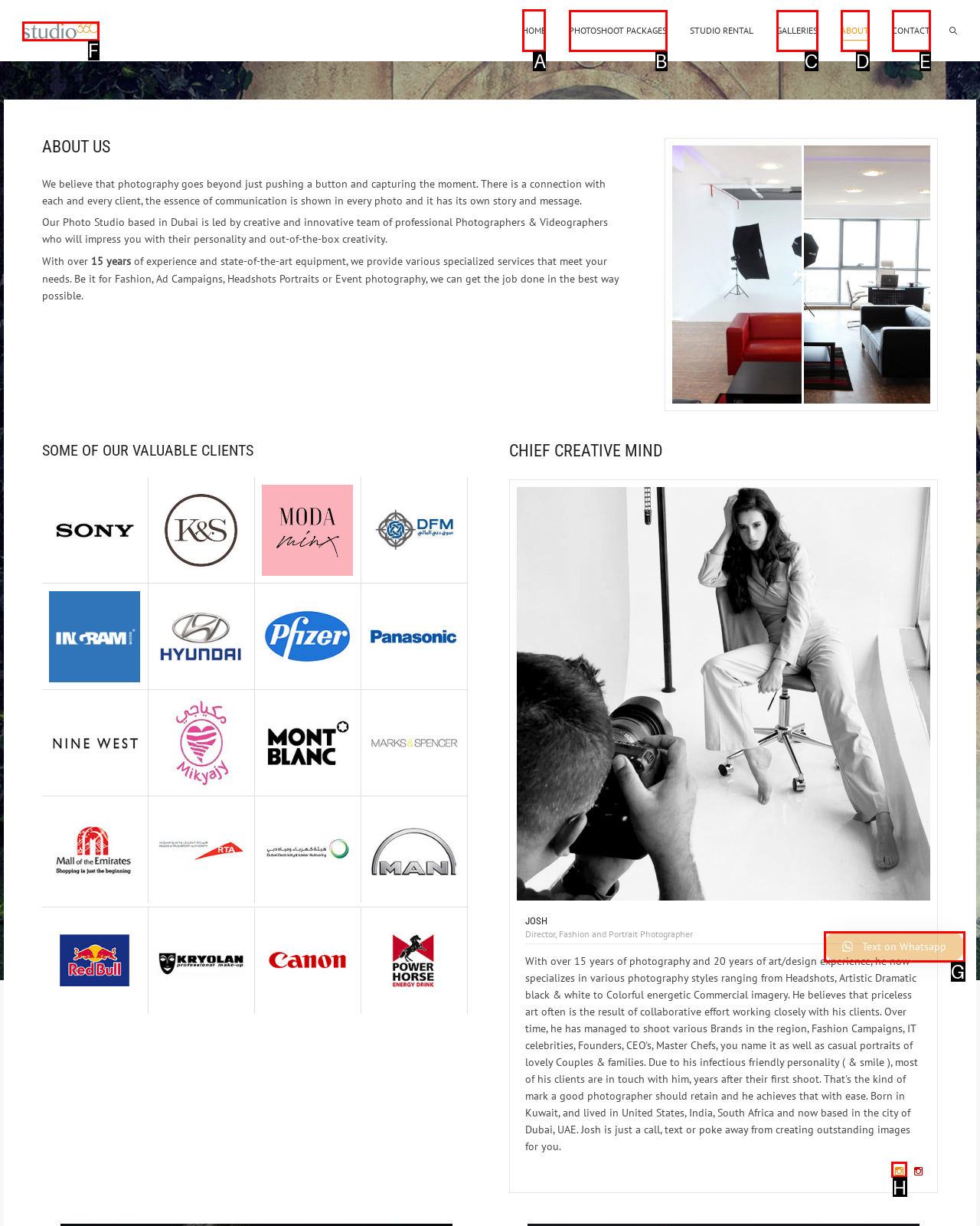What is the letter of the UI element you should click to Click the HOME link? Provide the letter directly.

A